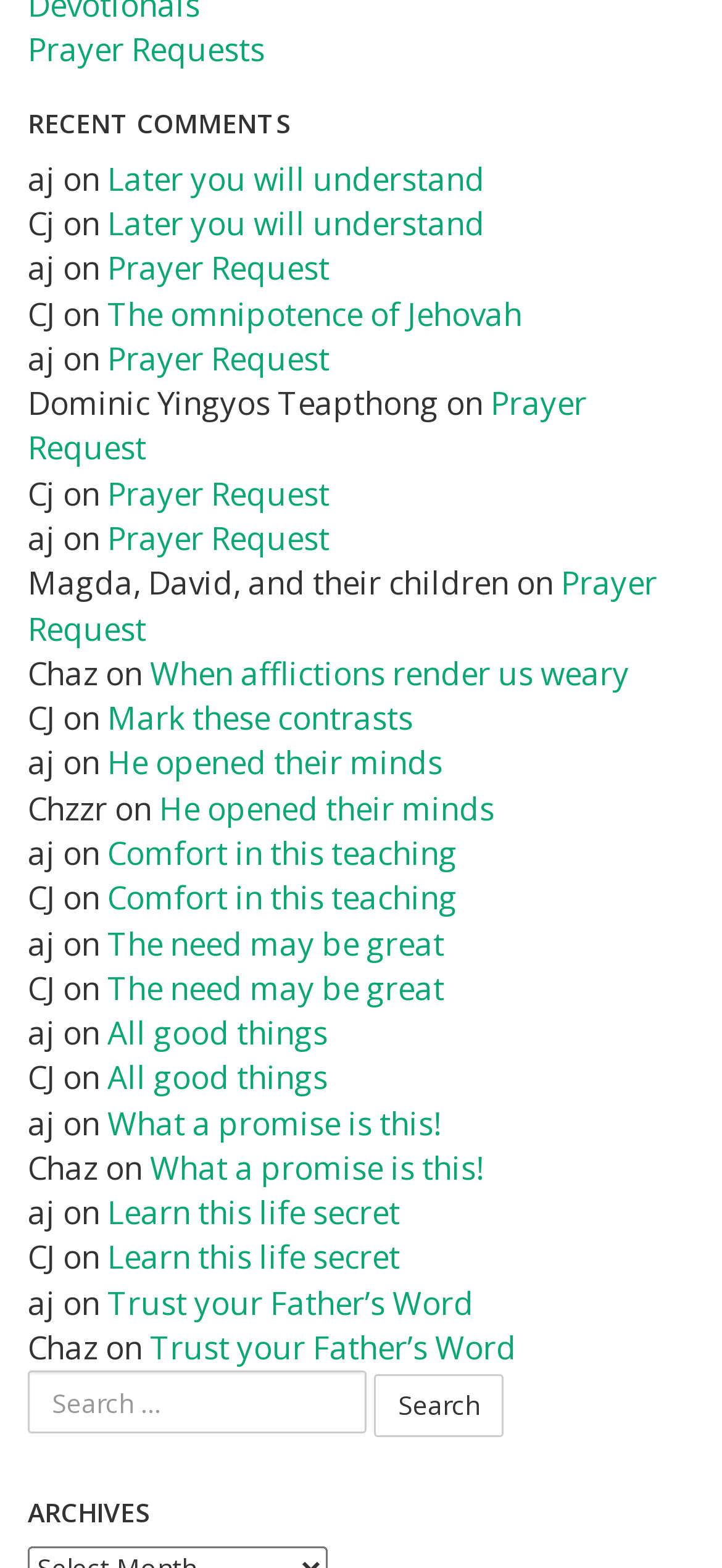Find the bounding box coordinates of the element I should click to carry out the following instruction: "Donate to Miraheze".

None